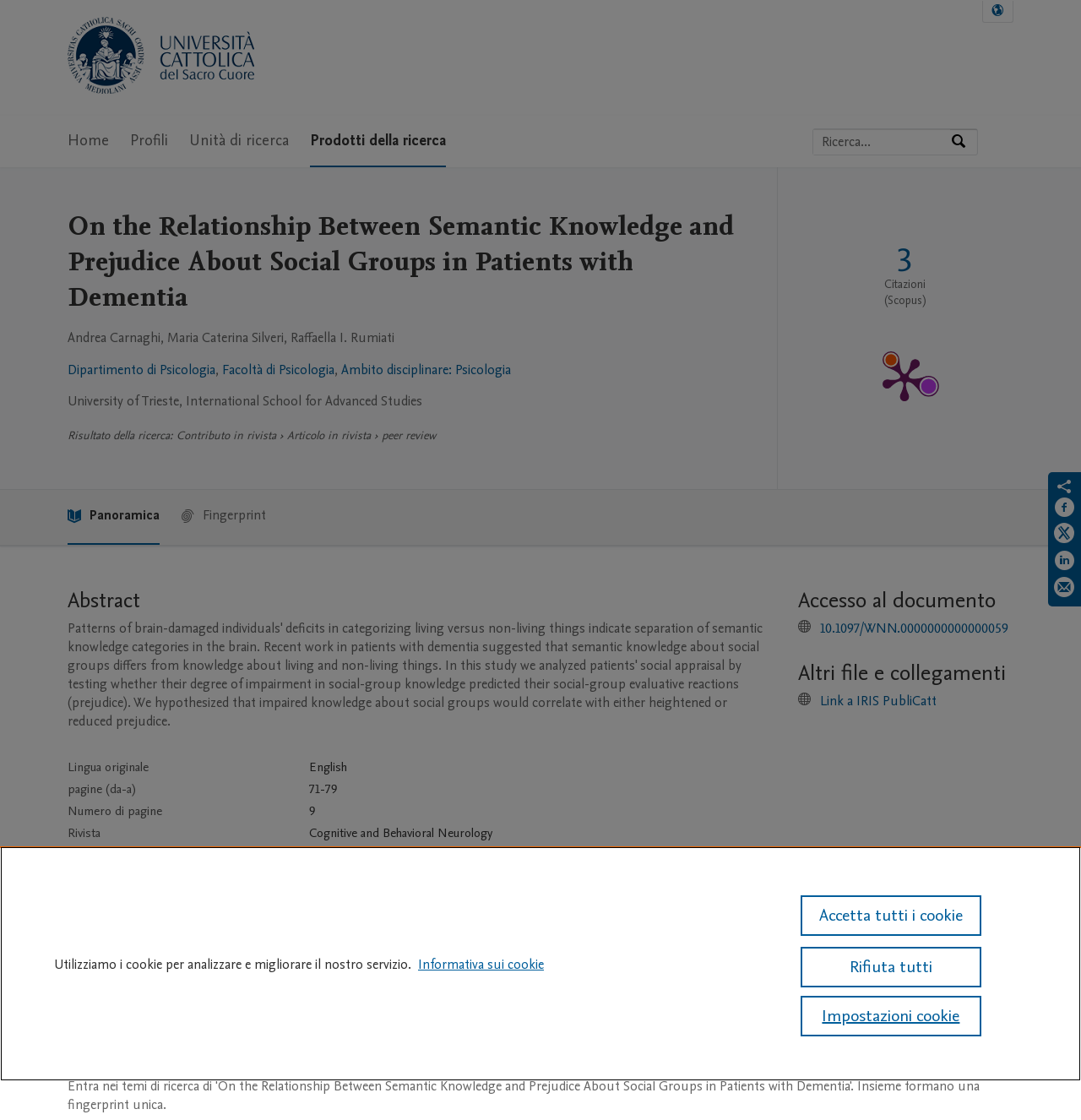Please locate the bounding box coordinates of the element that should be clicked to achieve the given instruction: "Access the document".

[0.759, 0.553, 0.933, 0.57]